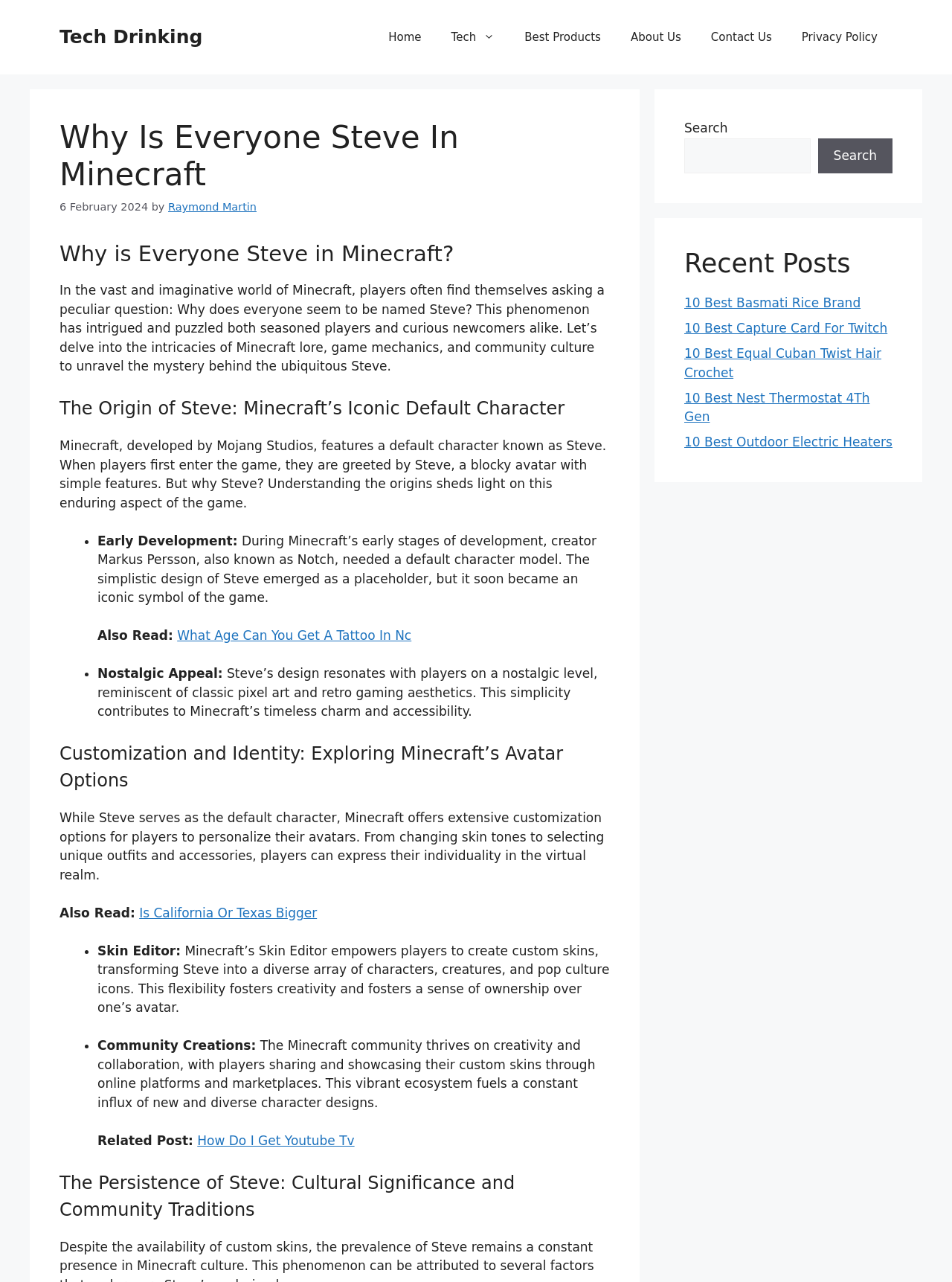Please specify the bounding box coordinates in the format (top-left x, top-left y, bottom-right x, bottom-right y), with values ranging from 0 to 1. Identify the bounding box for the UI component described as follows: parent_node: Search name="s"

[0.719, 0.108, 0.851, 0.135]